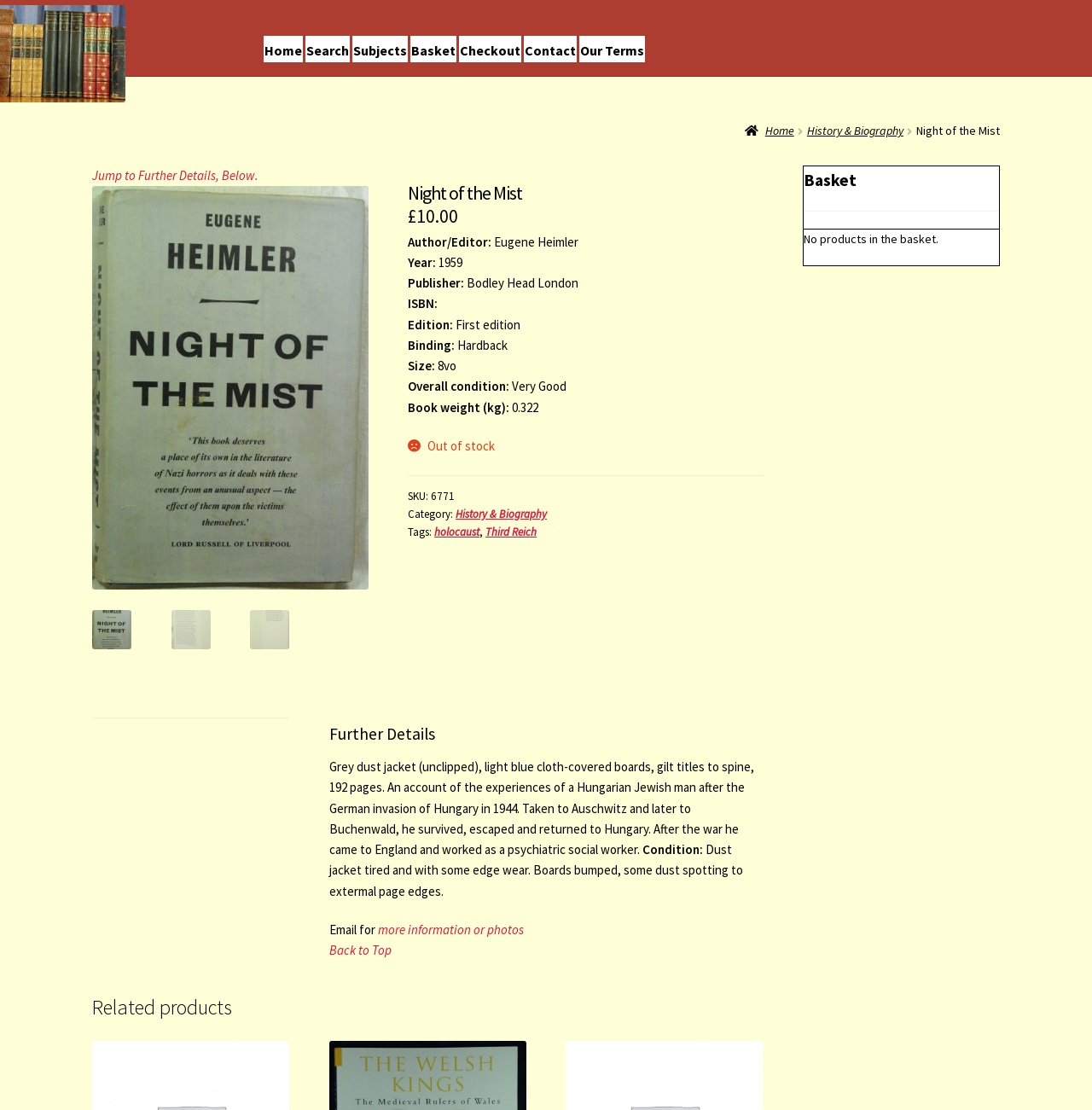Please indicate the bounding box coordinates for the clickable area to complete the following task: "Check the 'Basket'". The coordinates should be specified as four float numbers between 0 and 1, i.e., [left, top, right, bottom].

[0.376, 0.033, 0.418, 0.056]